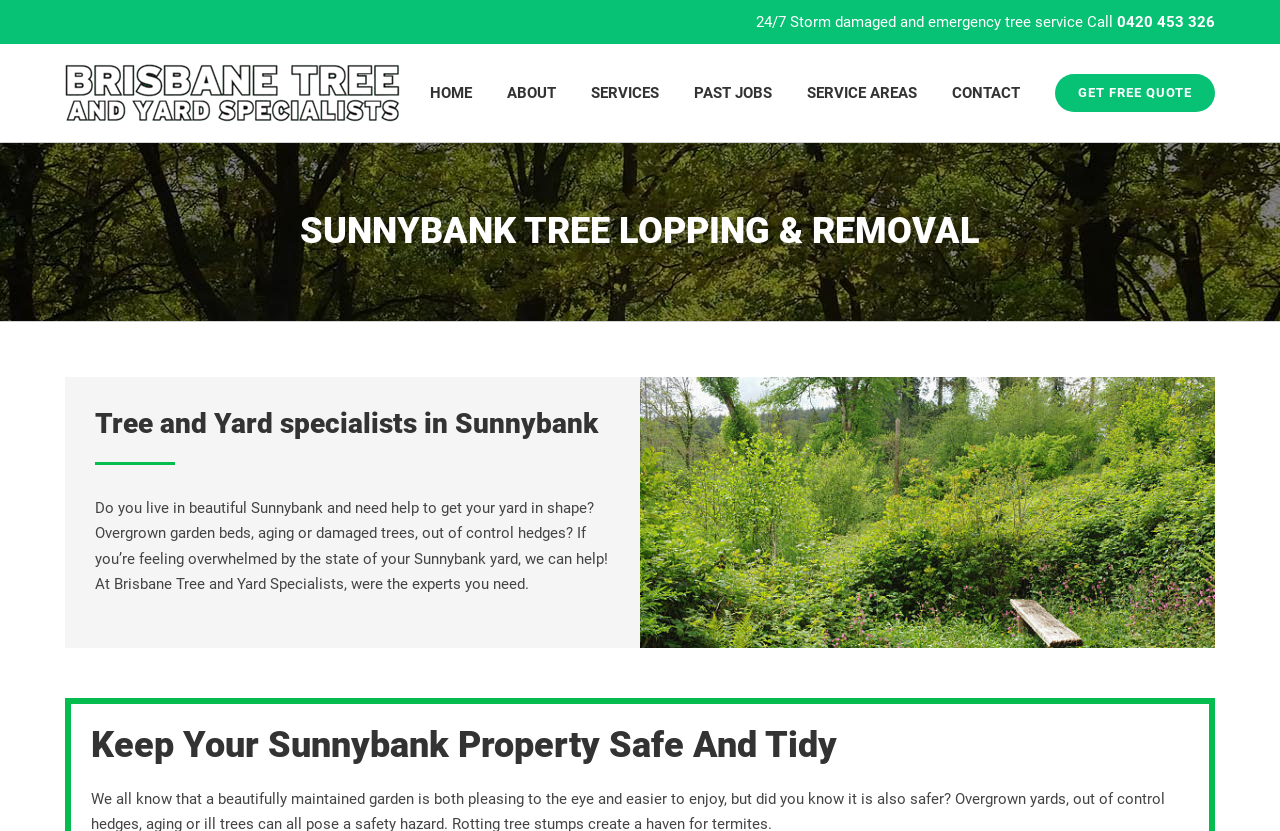What is the company's name?
Answer the question with a single word or phrase by looking at the picture.

Brisbane Tree & Yard Specialists